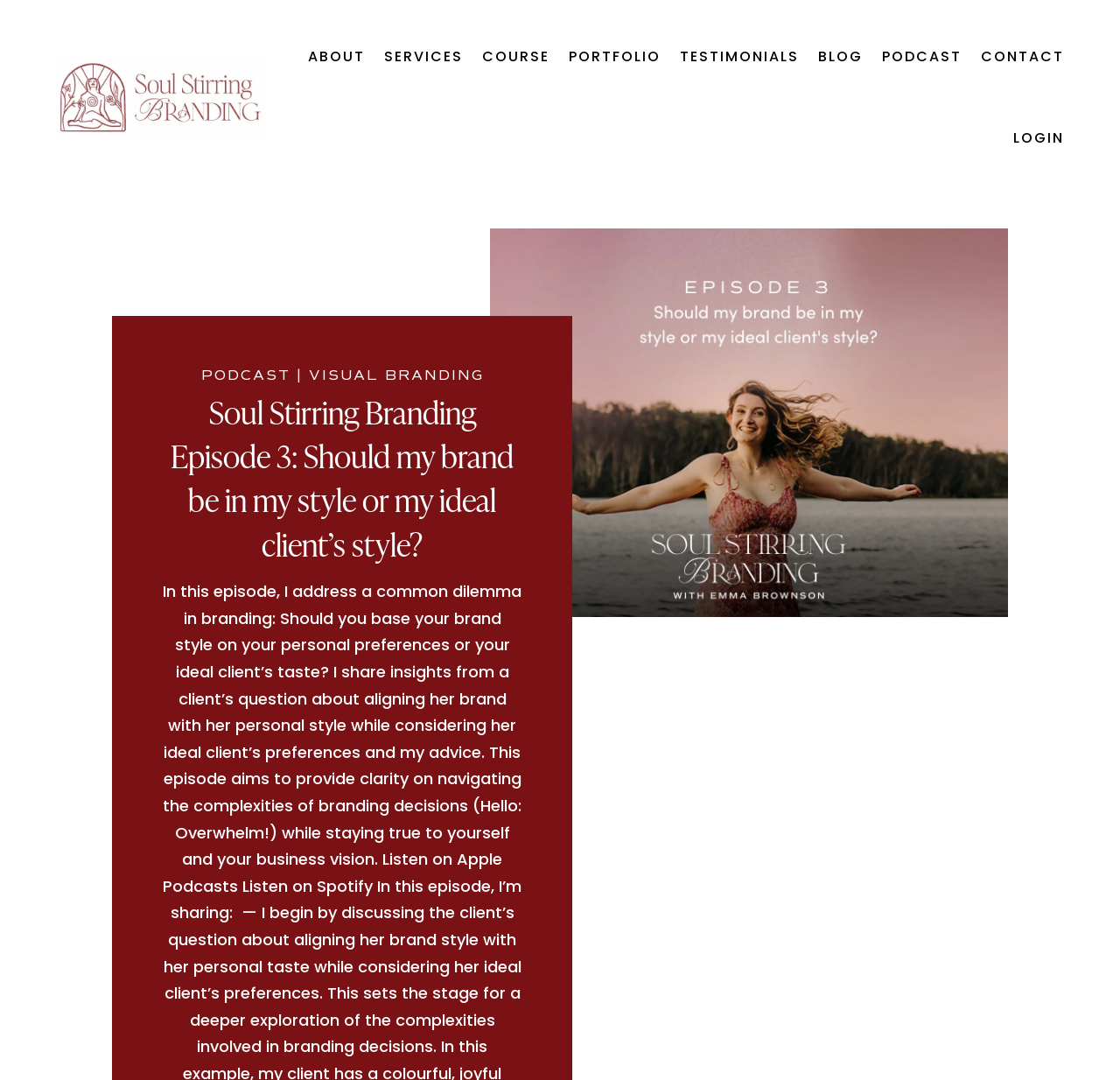What is the topic of the podcast episode?
Look at the screenshot and respond with one word or a short phrase.

Brand style